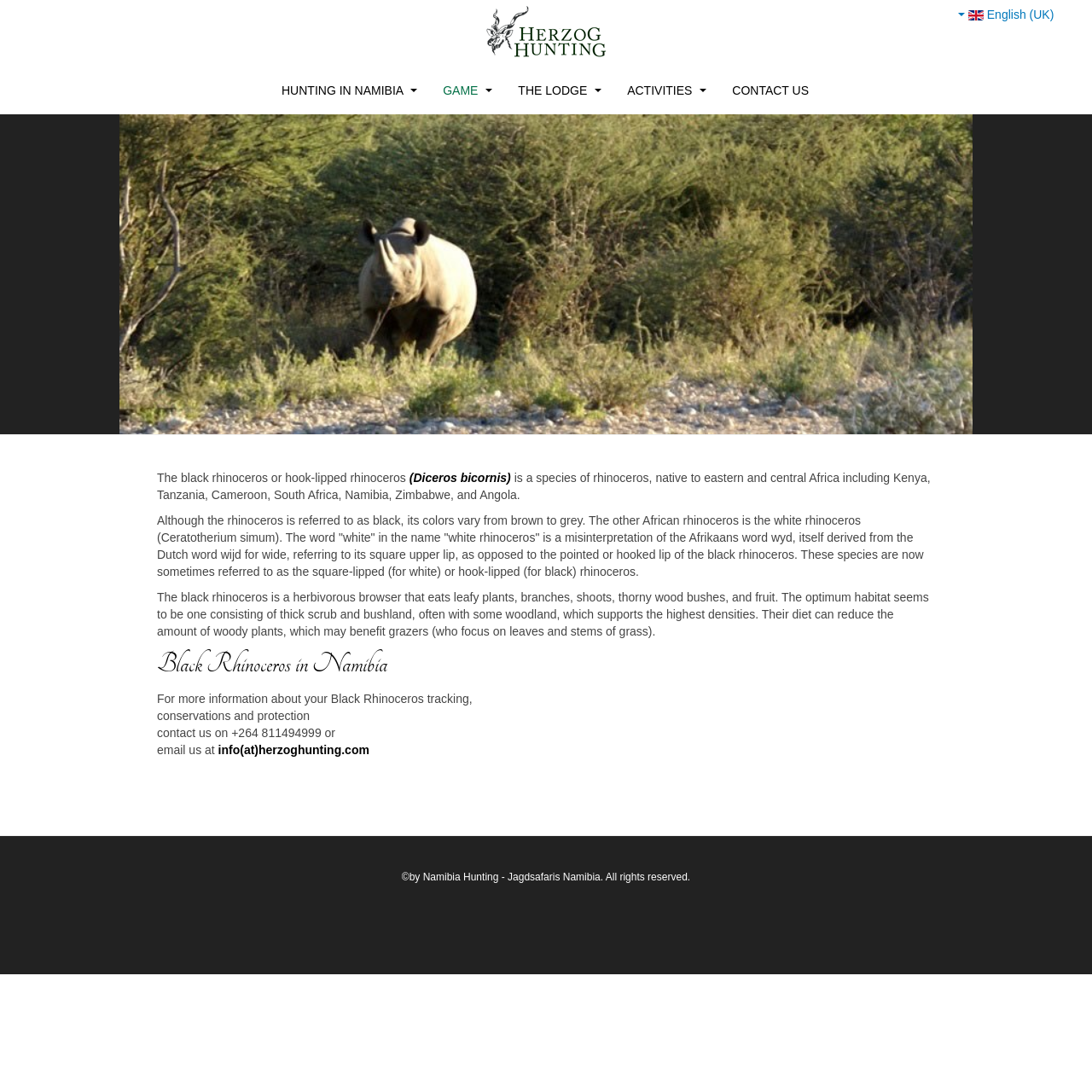Identify the bounding box for the described UI element. Provide the coordinates in (top-left x, top-left y, bottom-right x, bottom-right y) format with values ranging from 0 to 1: Activities

[0.574, 0.062, 0.647, 0.105]